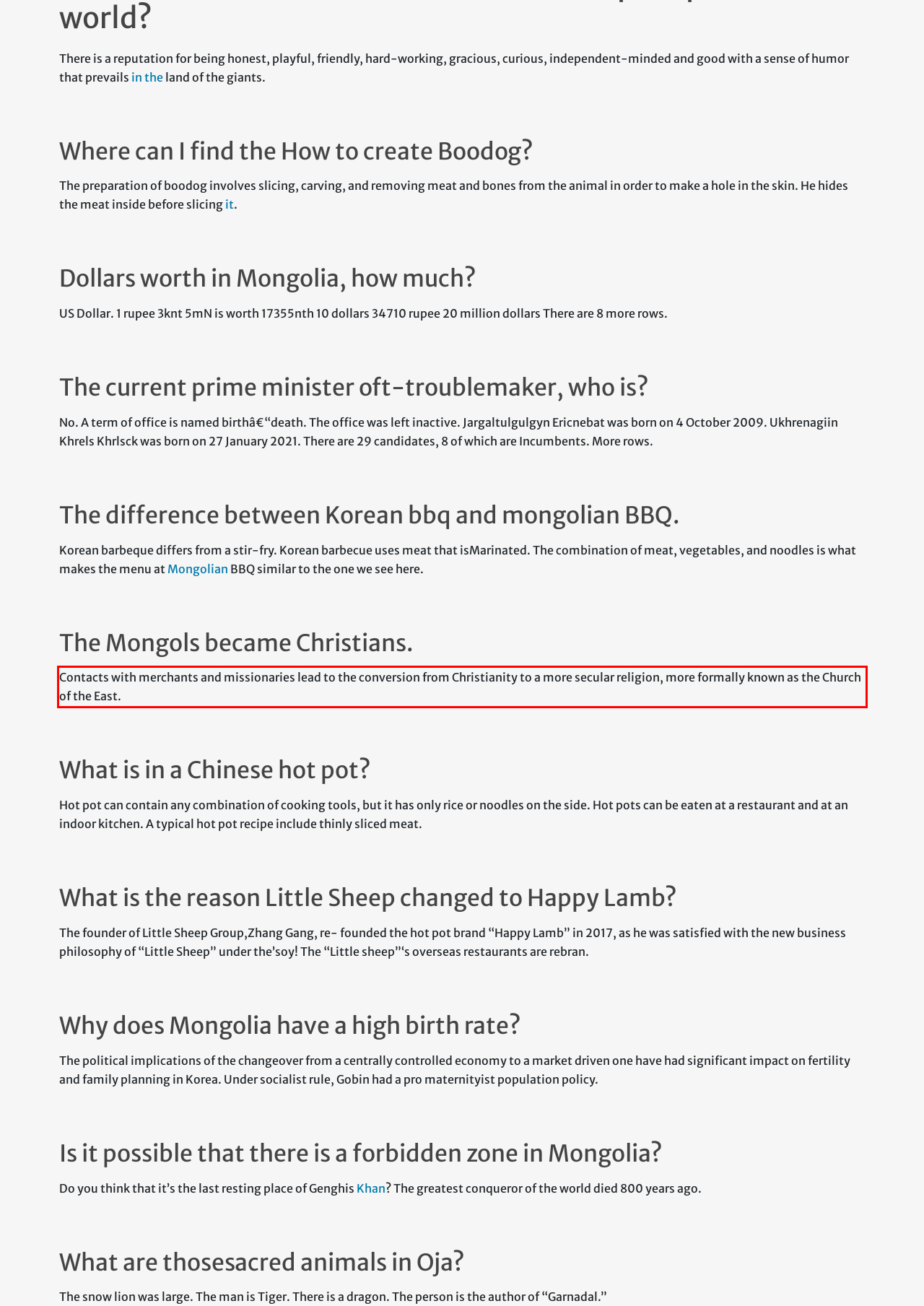Please identify the text within the red rectangular bounding box in the provided webpage screenshot.

Contacts with merchants and missionaries lead to the conversion from Christianity to a more secular religion, more formally known as the Church of the East.